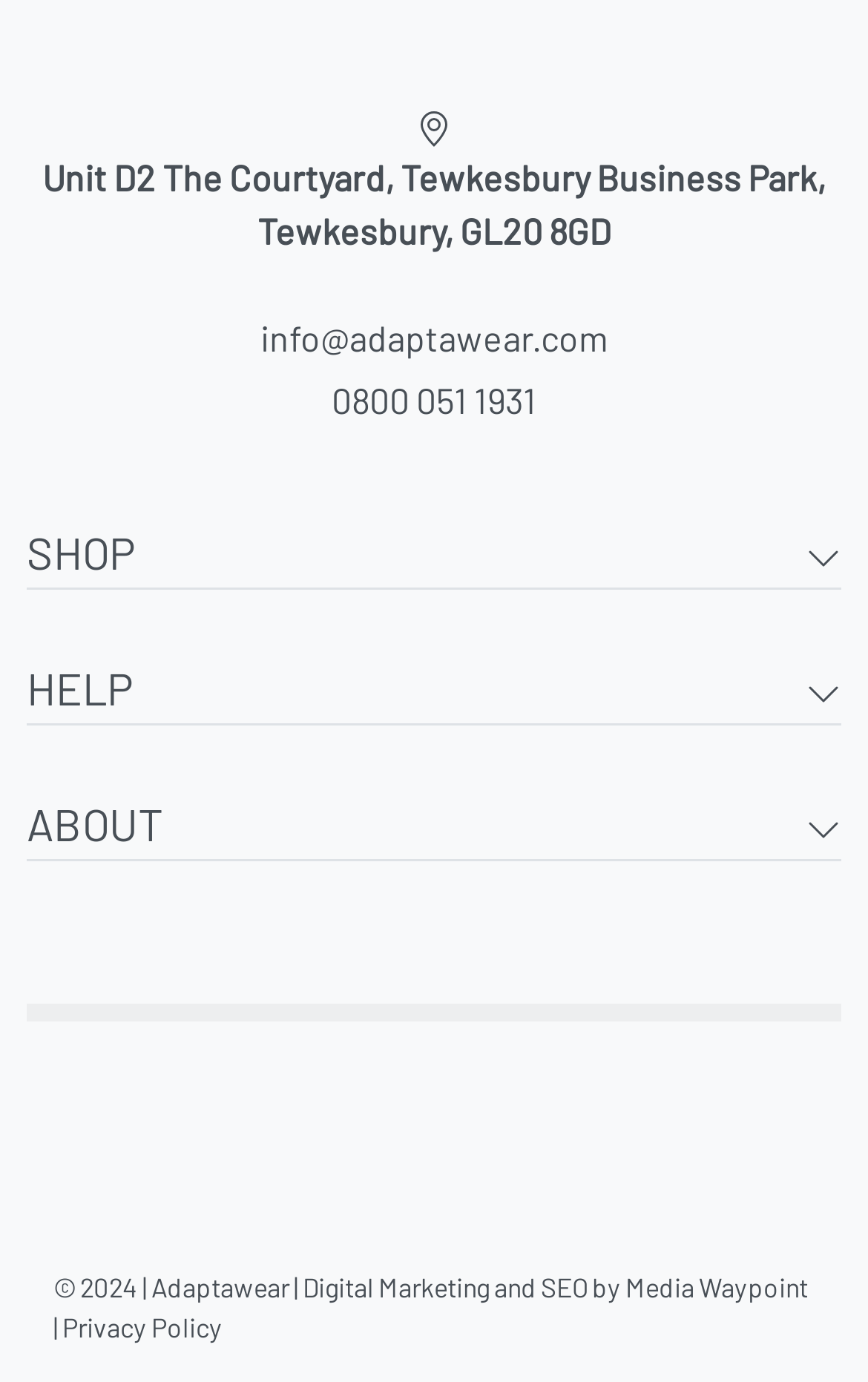Show the bounding box coordinates for the HTML element described as: "0800 051 1931".

[0.382, 0.274, 0.618, 0.304]